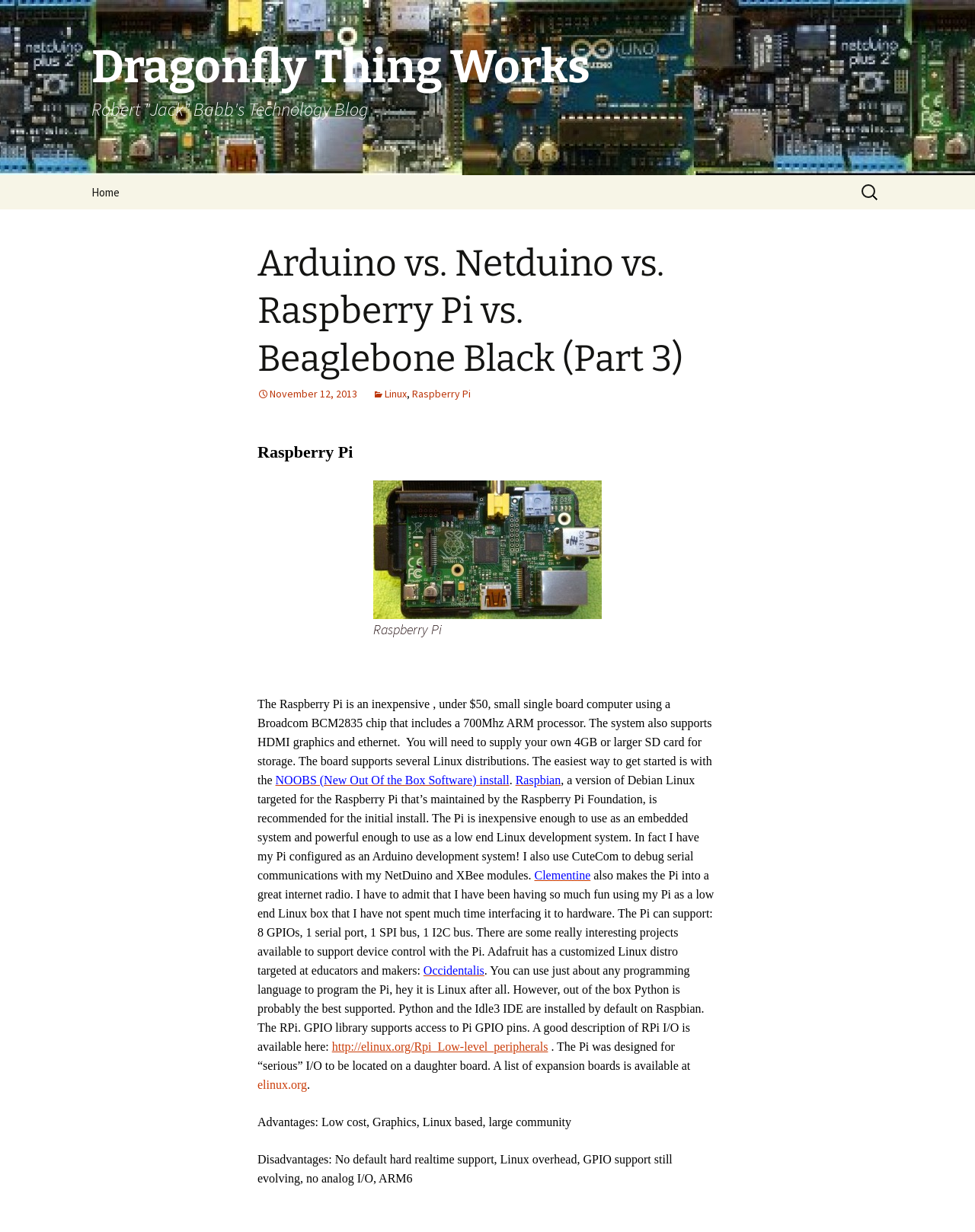How many GPIOs does the Raspberry Pi support?
Based on the content of the image, thoroughly explain and answer the question.

The number of GPIOs supported by the Raspberry Pi can be found in the text, which states 'The Pi can support: 8 GPIOs, 1 serial port, 1 SPI bus, 1 I2C bus'.